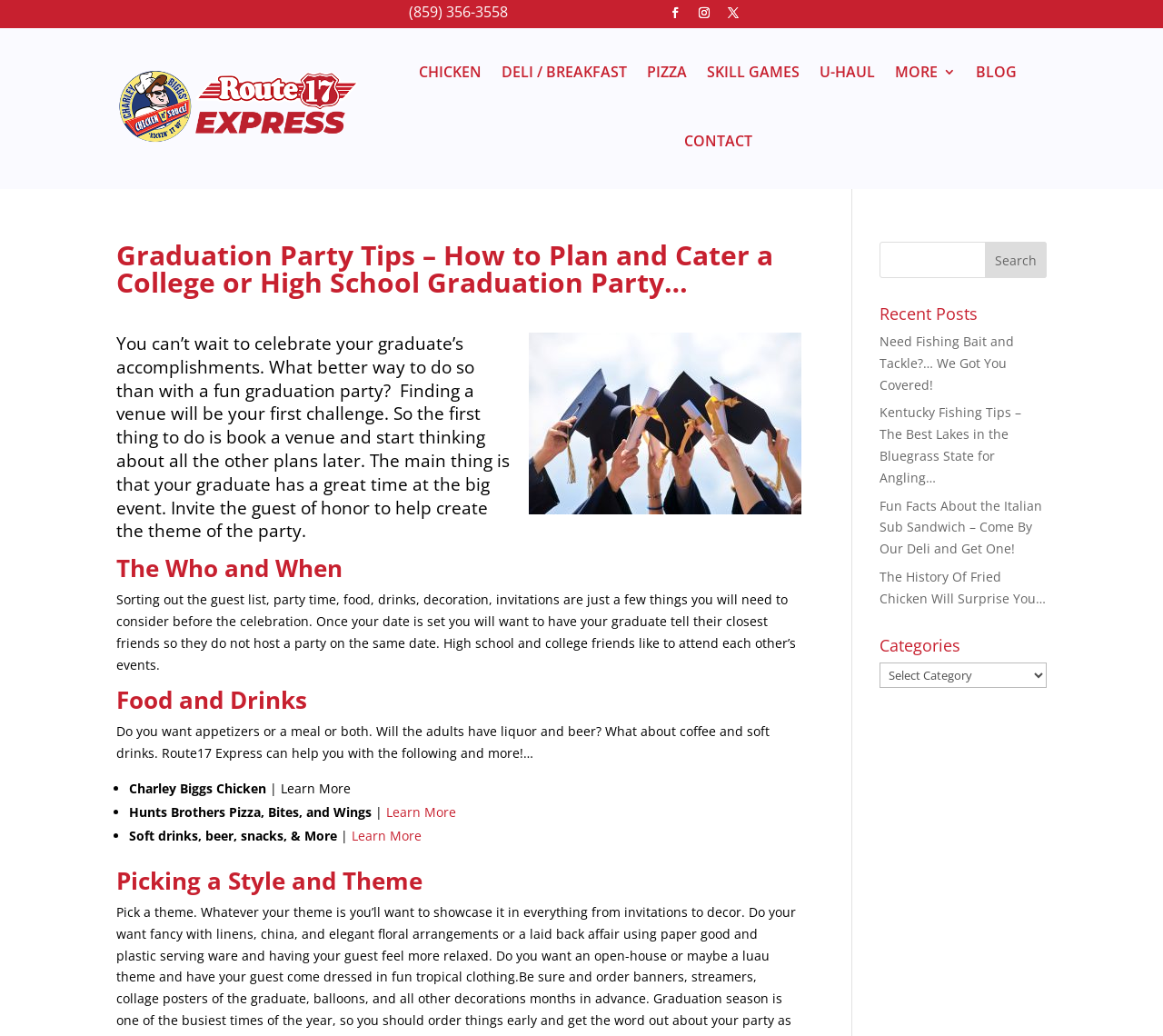What is the purpose of the search bar?
Provide a detailed and extensive answer to the question.

I saw a search bar on the right side of the webpage, which suggests that it allows users to search for specific content on the website. This could be useful for finding specific party planning tips or services offered by the company.